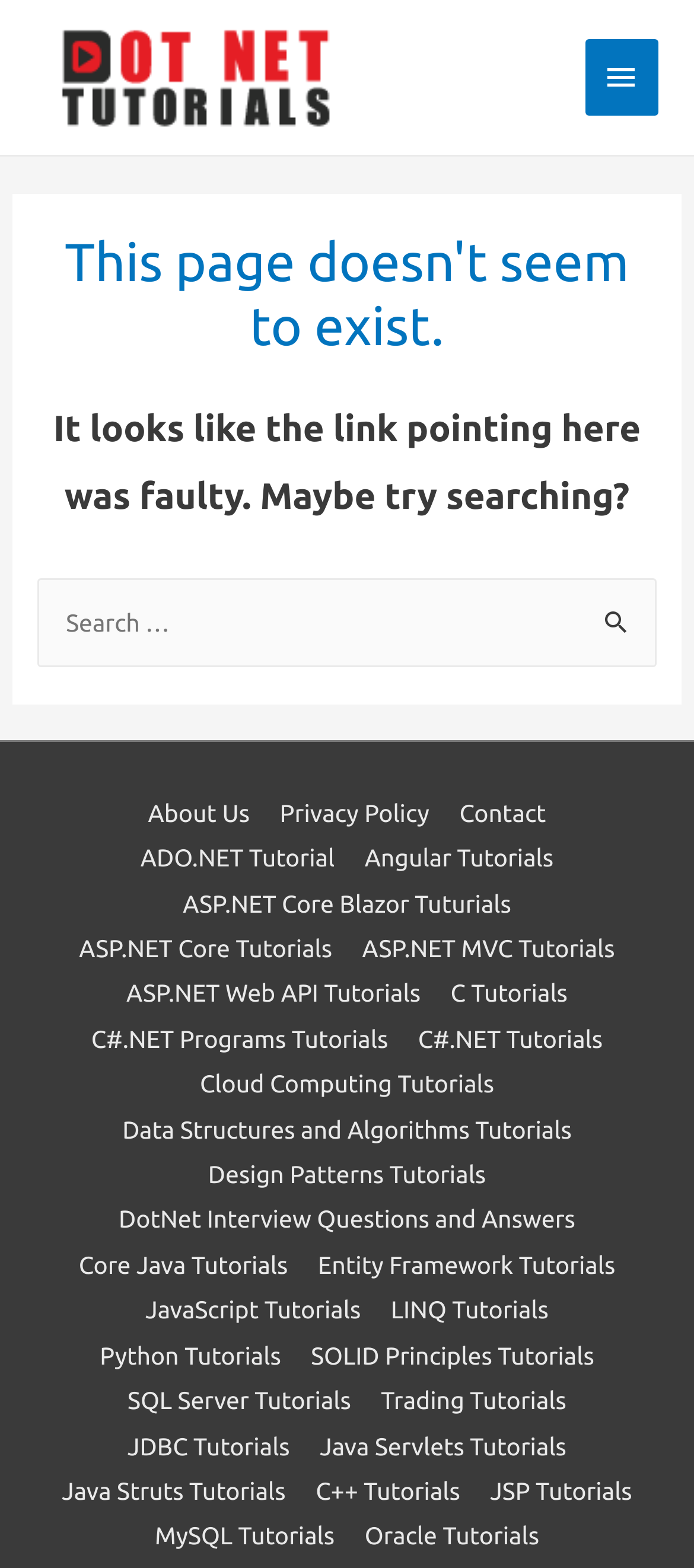Identify the bounding box coordinates necessary to click and complete the given instruction: "Click on C#.NET Tutorials".

[0.585, 0.653, 0.886, 0.672]